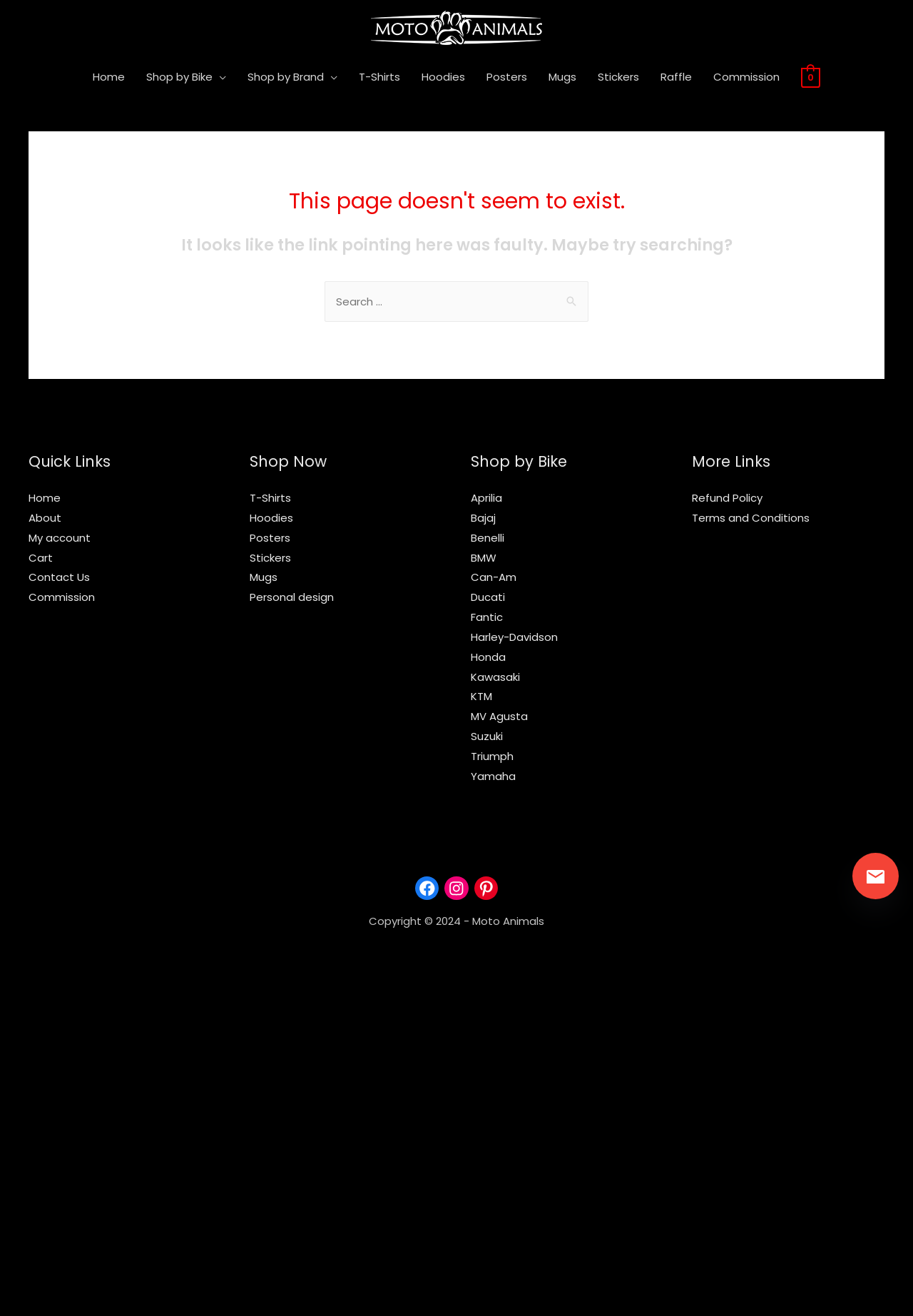Please identify the bounding box coordinates of the element that needs to be clicked to execute the following command: "Search for something". Provide the bounding box using four float numbers between 0 and 1, formatted as [left, top, right, bottom].

[0.355, 0.214, 0.645, 0.245]